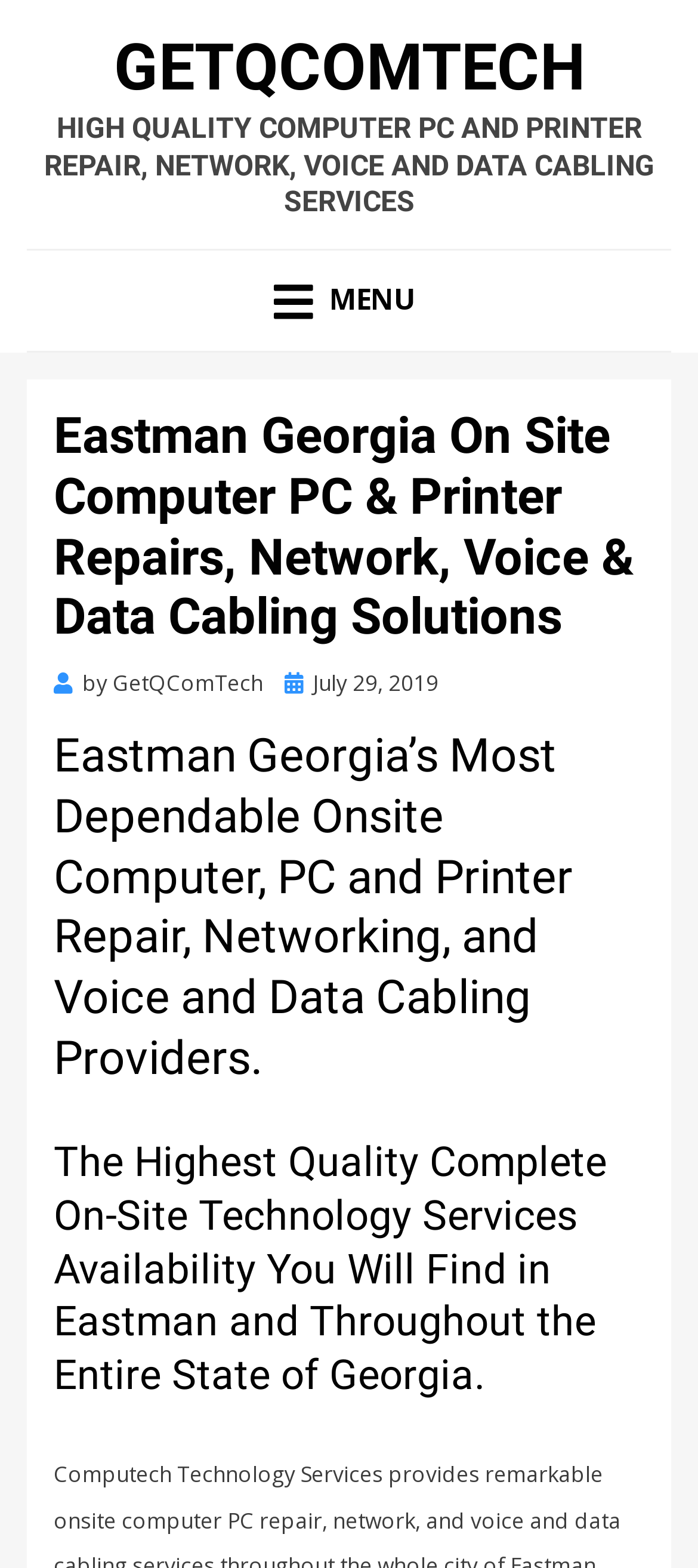Please find and generate the text of the main header of the webpage.

Eastman Georgia On Site Computer PC & Printer Repairs, Network, Voice & Data Cabling Solutions